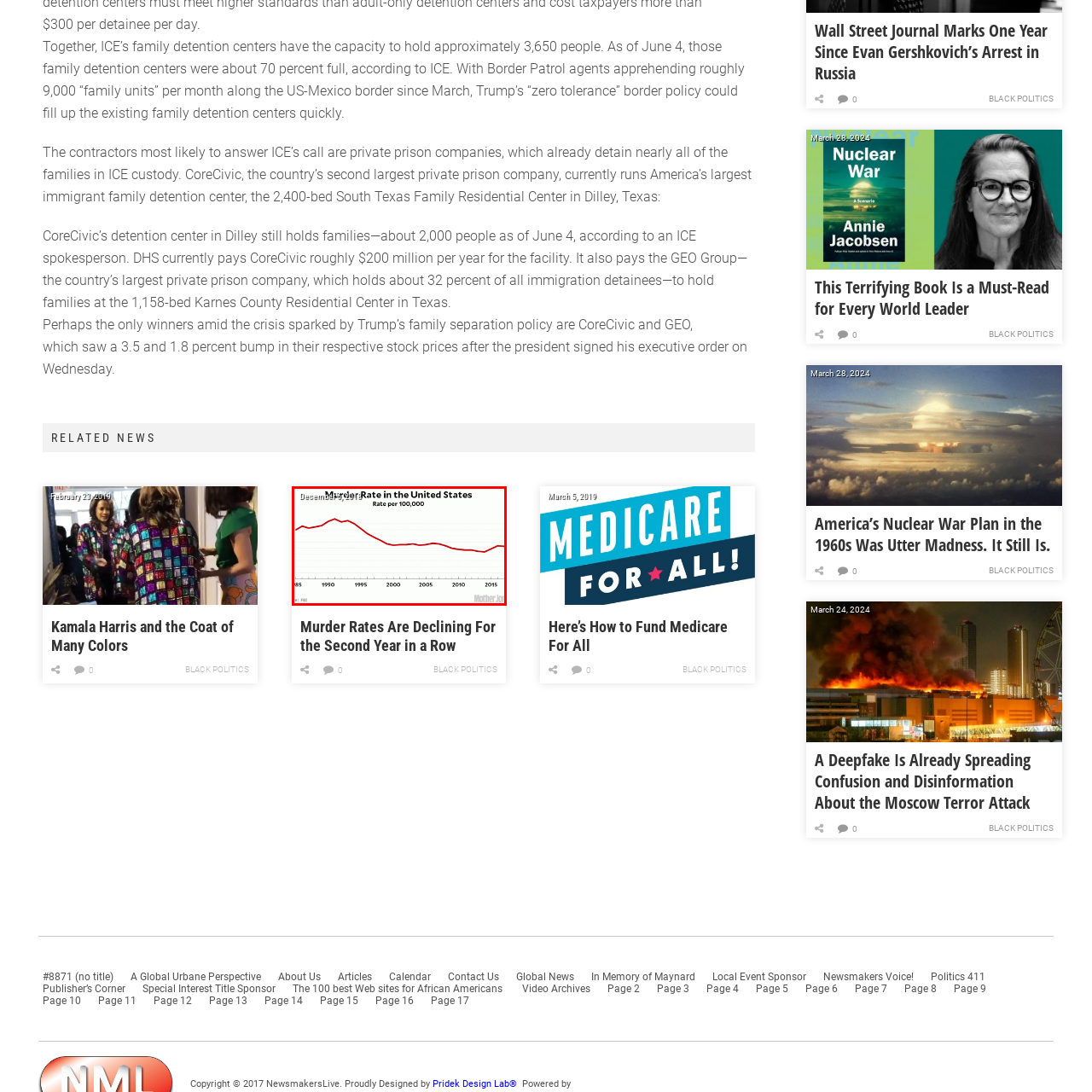Observe the content inside the red rectangle and respond to the question with one word or phrase: 
What is the trend of the murder rate from 1985 to 2015?

Declining